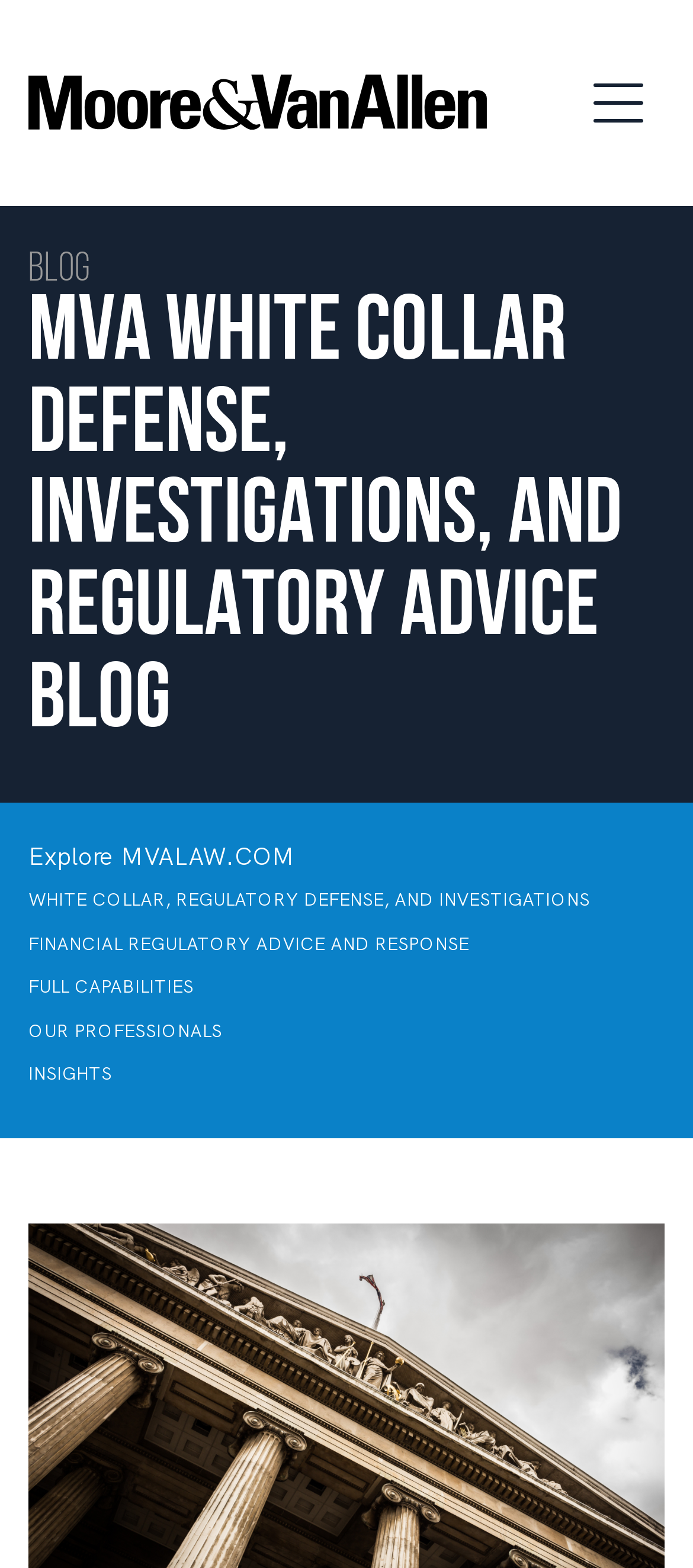What is the topic of the blog?
Please answer the question with a detailed response using the information from the screenshot.

I determined the answer by looking at the heading element with the text 'MVA WHITE COLLAR DEFENSE, INVESTIGATIONS, AND REGULATORY ADVICE BLOG' which suggests that the blog is about White Collar Defense.